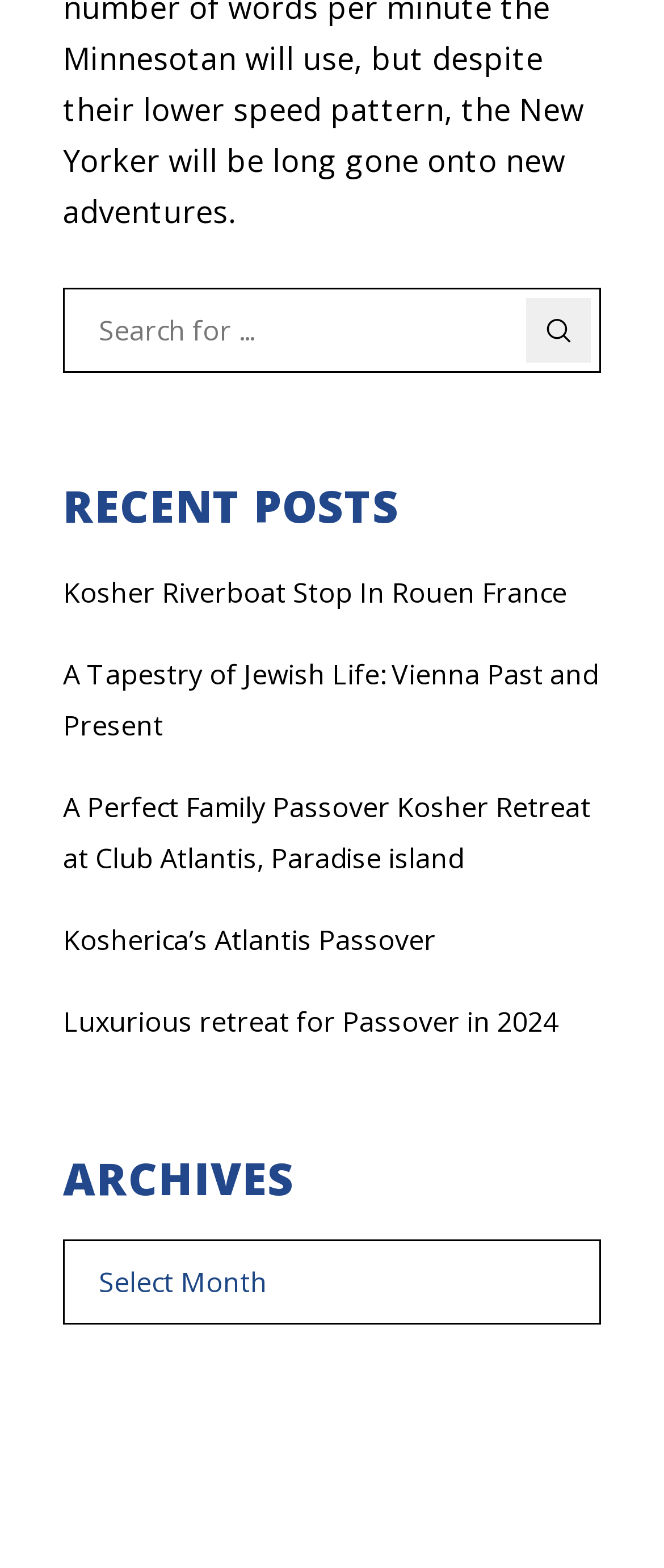What is the theme of the webpage?
Could you answer the question with a detailed and thorough explanation?

The webpage has links to articles and posts about Jewish travel and lifestyle, such as kosher retreats and Jewish life in Vienna, suggesting that the theme of the webpage is Jewish travel and lifestyle.